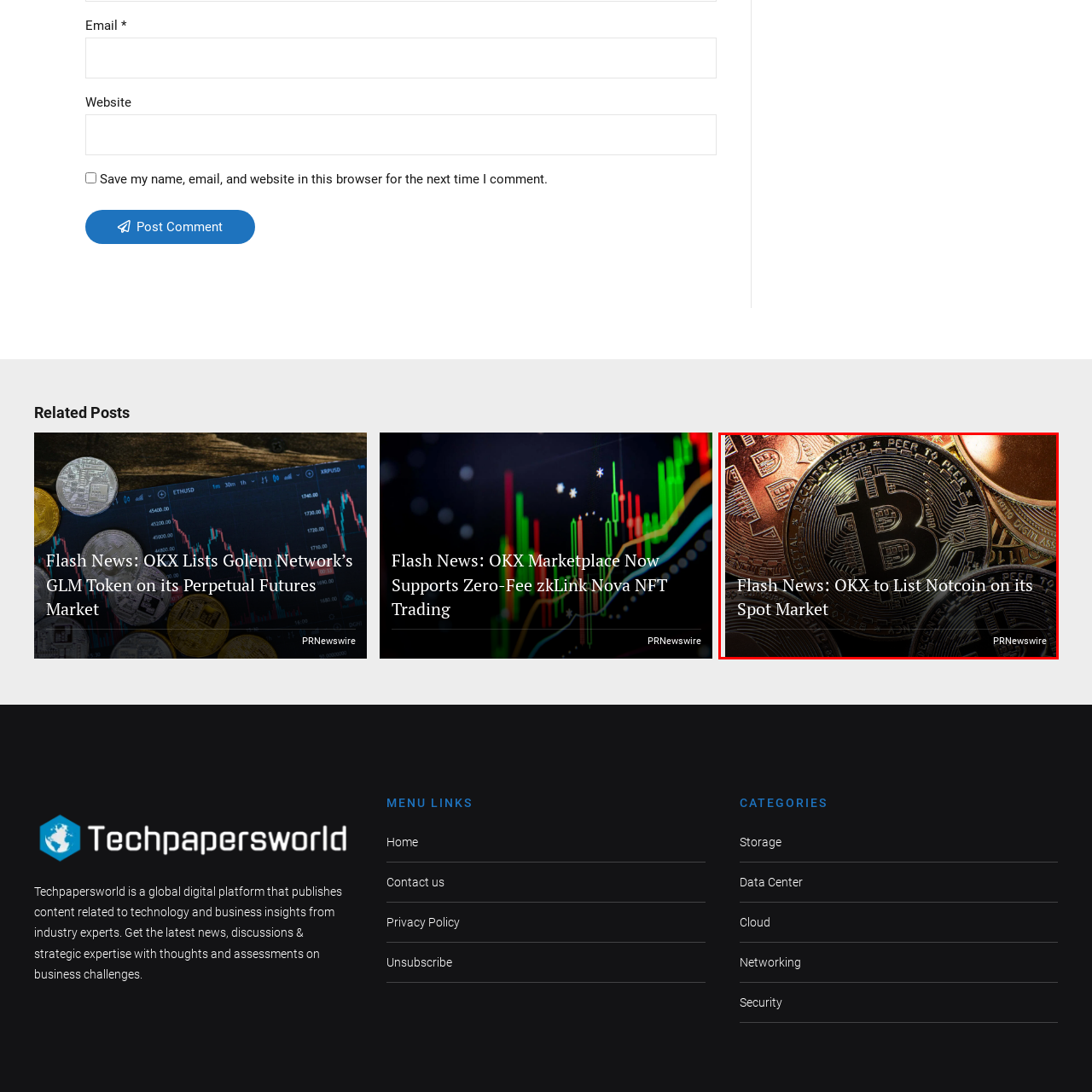What is the nature of cryptocurrency trading highlighted by the backdrop?
Observe the image inside the red bounding box and give a concise answer using a single word or phrase.

Dynamic and diverse